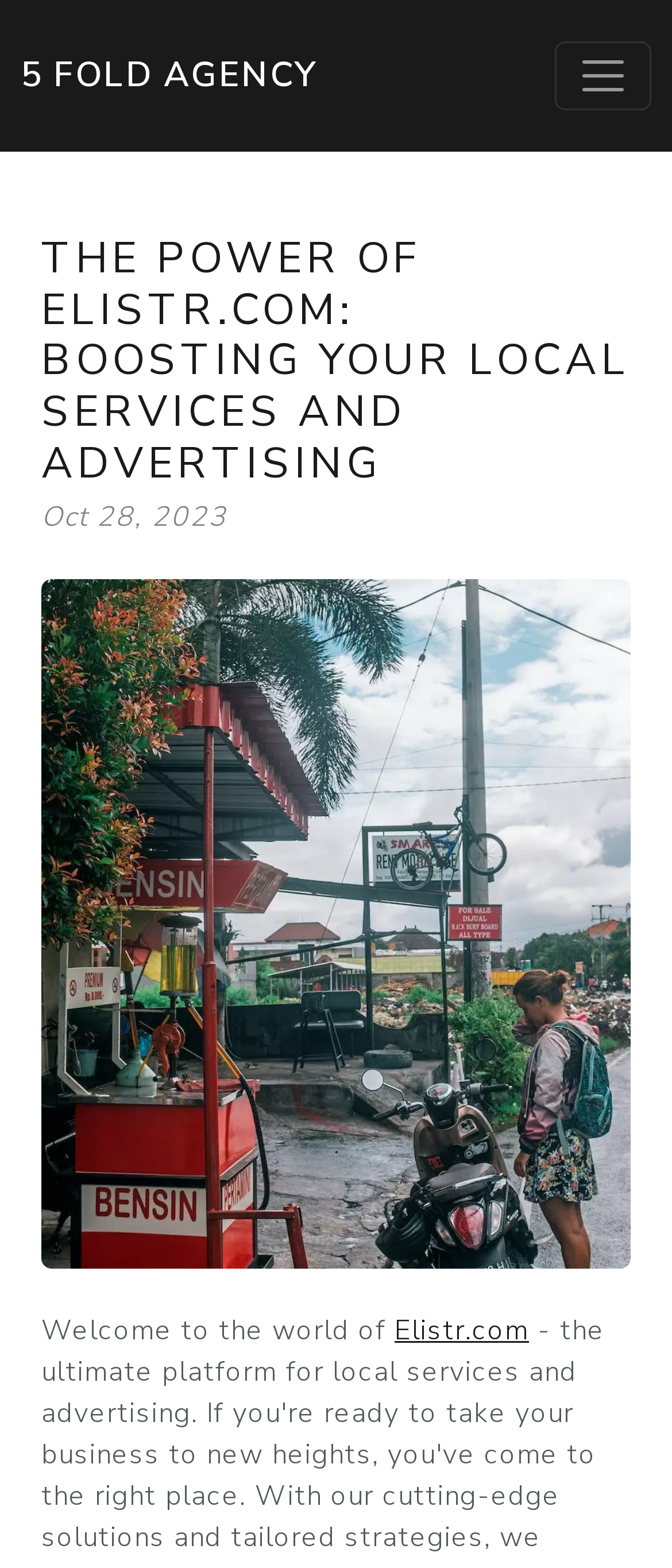Provide the bounding box coordinates for the specified HTML element described in this description: "aria-label="Toggle navigation"". The coordinates should be four float numbers ranging from 0 to 1, in the format [left, top, right, bottom].

[0.826, 0.026, 0.969, 0.07]